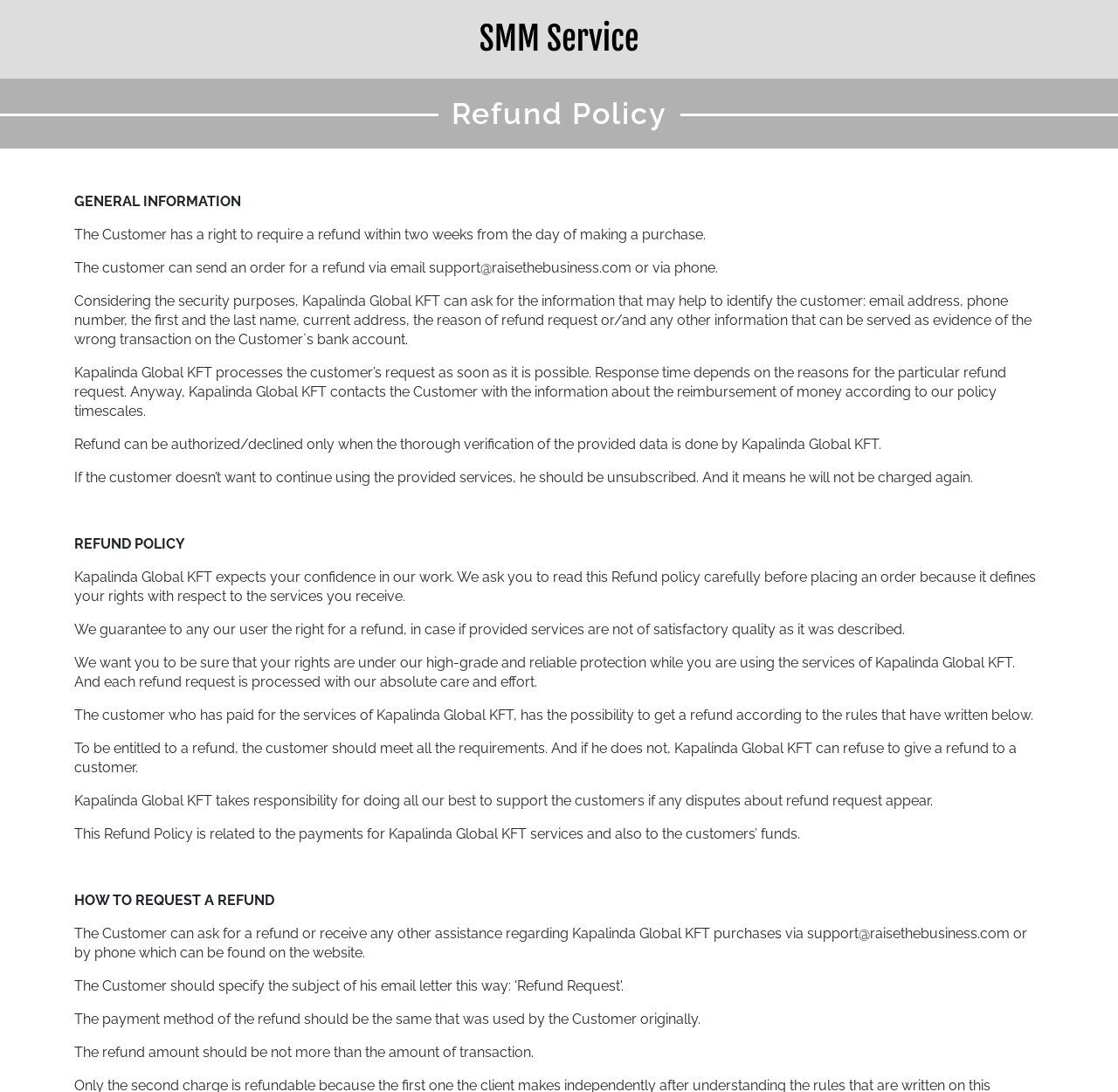Use the information in the screenshot to answer the question comprehensively: What is the refund policy about?

The refund policy is about the customer's right to require a refund within two weeks from the day of making a purchase, and the process of requesting a refund, including the information required and the response time.